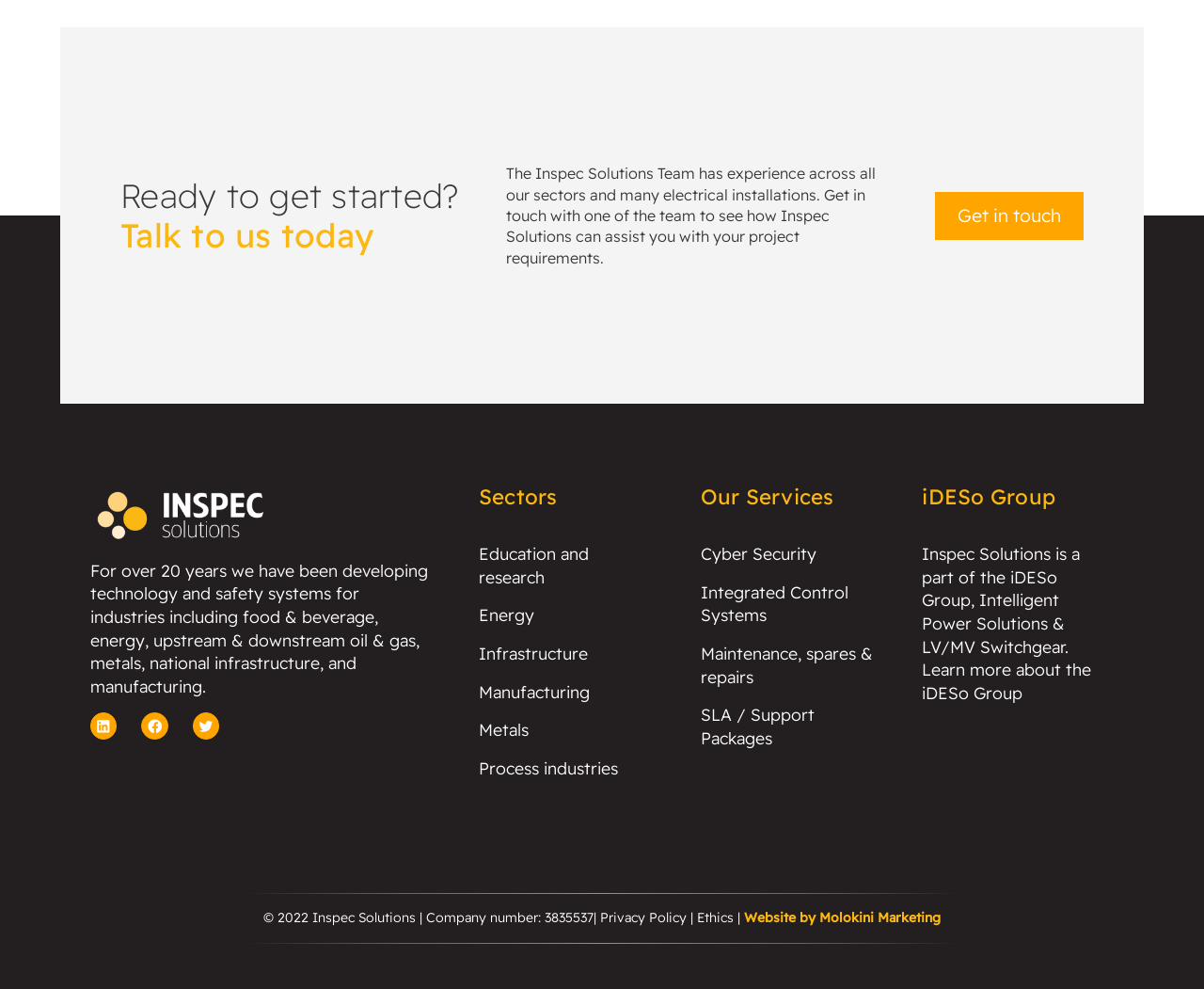What social media platforms does Inspec Solutions have a presence on?
Using the image as a reference, answer with just one word or a short phrase.

LinkedIn, Facebook, Twitter